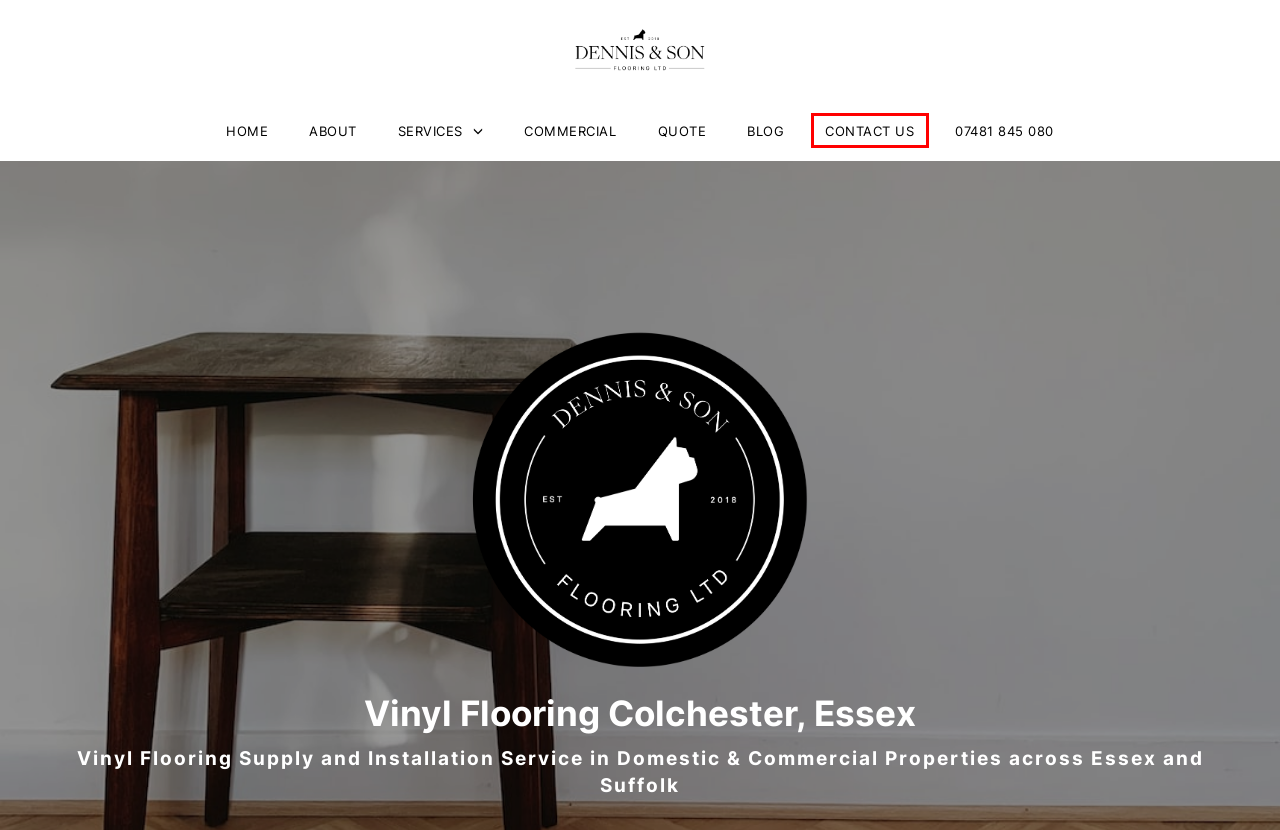You are provided a screenshot of a webpage featuring a red bounding box around a UI element. Choose the webpage description that most accurately represents the new webpage after clicking the element within the red bounding box. Here are the candidates:
A. No Obligation Quote From Dennis & Son Flooring
B. About Dennis & Son Flooring | Luke
C. Terms & Conditions | Dennis & Son Flooring
D. Commercial Flooring In Colchester, Essex | Contractor
E. Privacy Policy | Dennis & Son Flooring
F. Blog | Dennis & Son Flooring
G. Contact Dennis & Son Flooring
H. Flooring In Colchester, Essex | Flooring Company

G